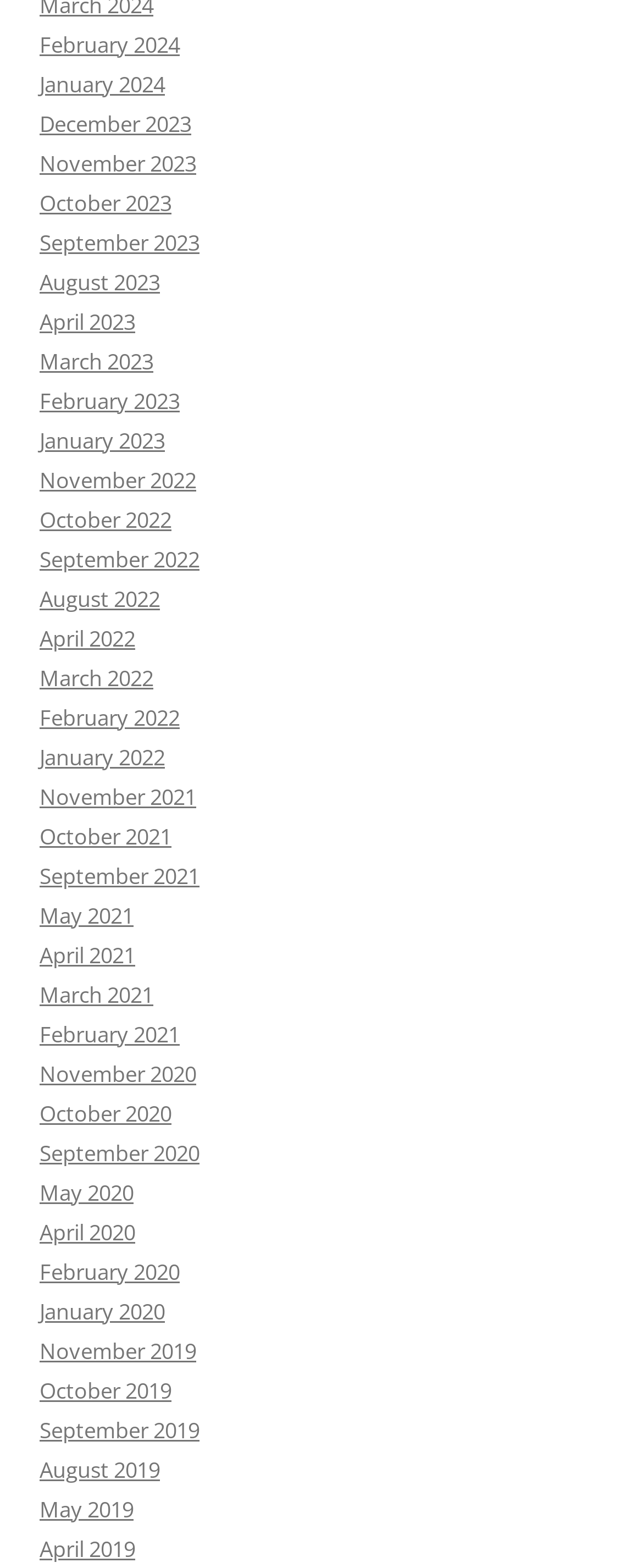Please answer the following question using a single word or phrase: 
How many months are listed in 2023?

5